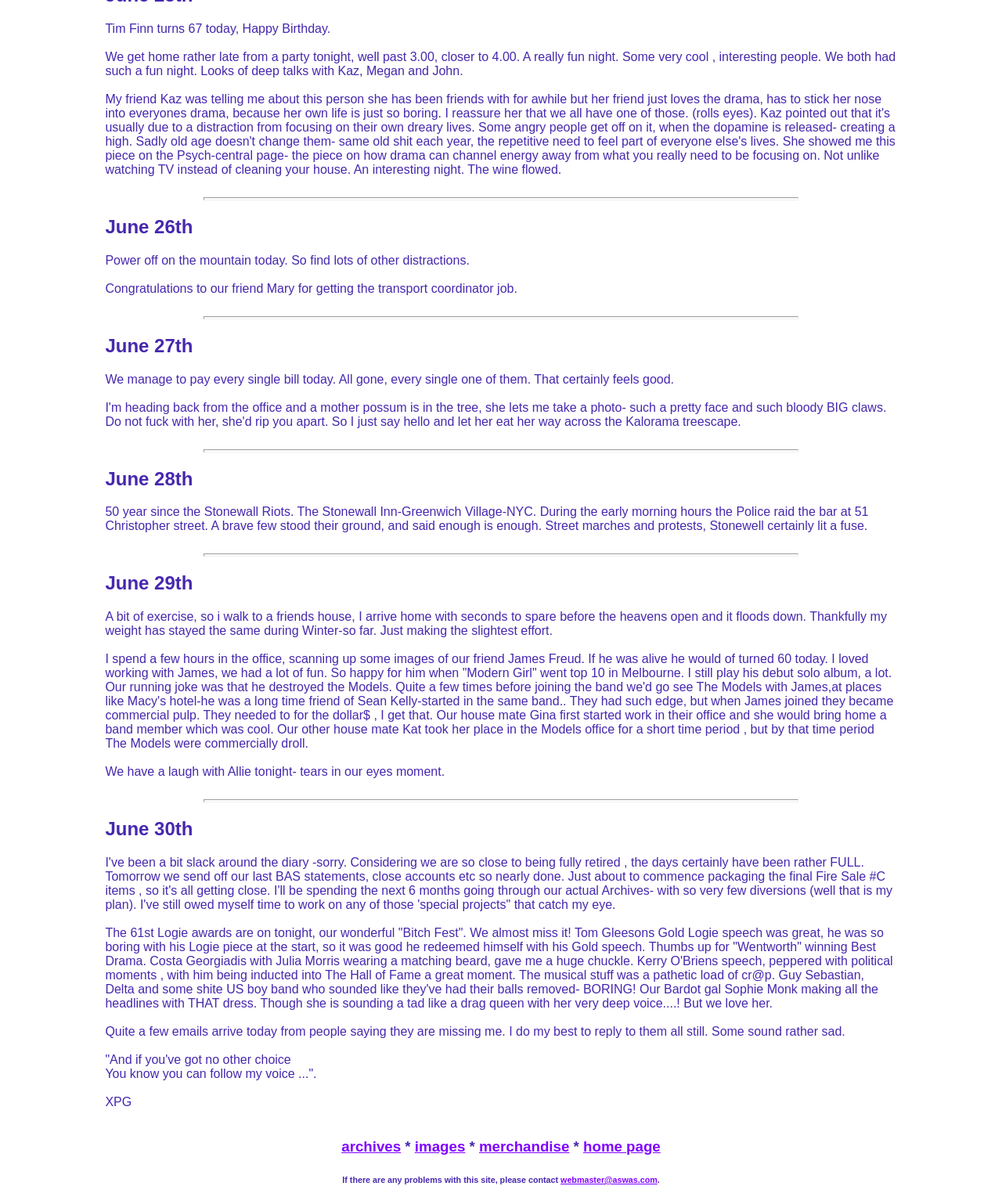Carefully observe the image and respond to the question with a detailed answer:
What is the event described on June 28th?

The StaticText element on the webpage says '50 year since the Stonewall Riots. The Stonewall Inn-Greenwich Village-NYC. During the early morning hours the Police raid the bar at 51 Christopher street. A brave few stood their ground, and said enough is enough. Street marches and protests, Stonewell certainly lit a fuse.' which indicates that the event described on June 28th is the 50 year anniversary of the Stonewall Riots.